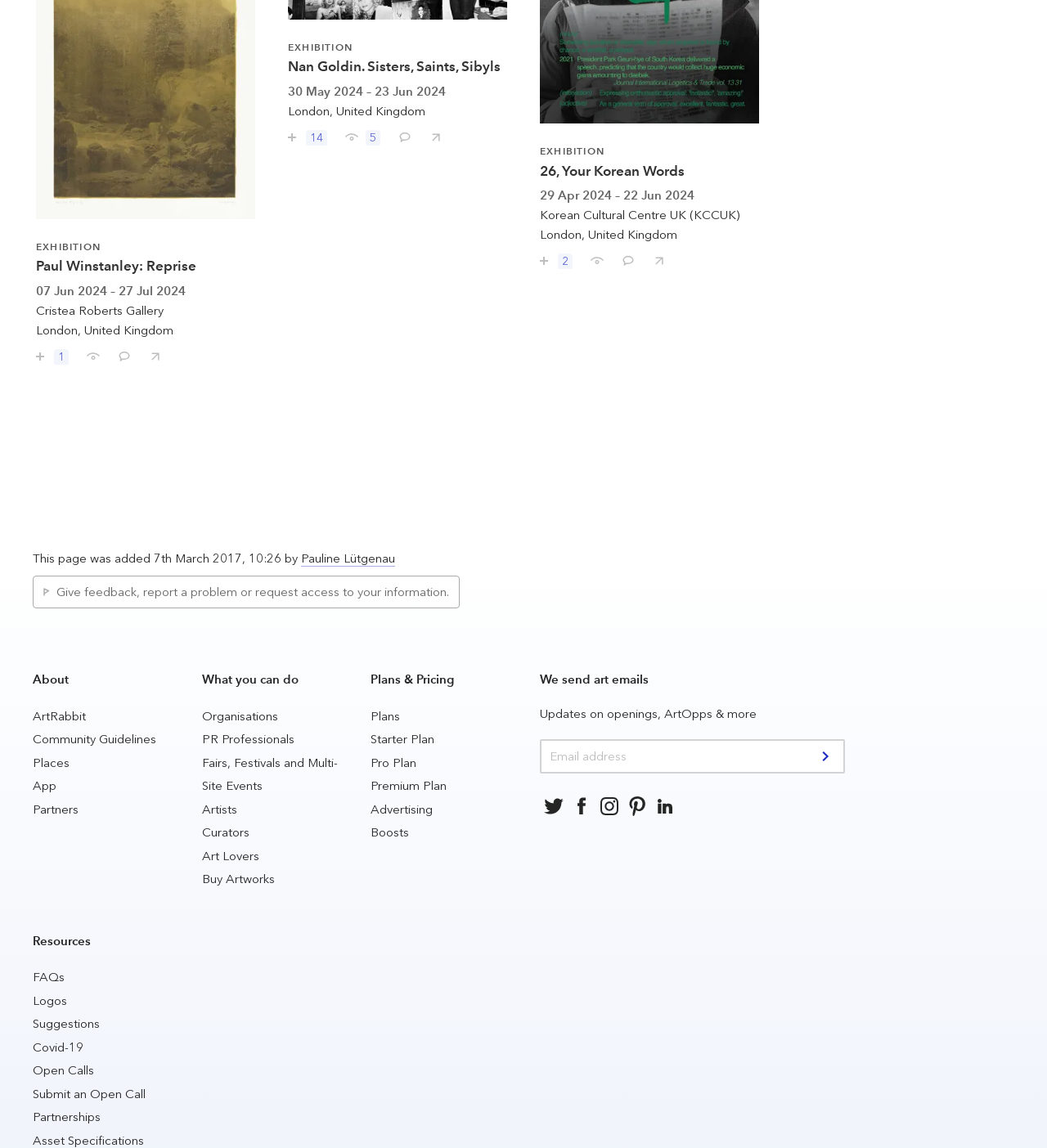What types of users are targeted by the website?
Please look at the screenshot and answer using one word or phrase.

Art professionals and enthusiasts